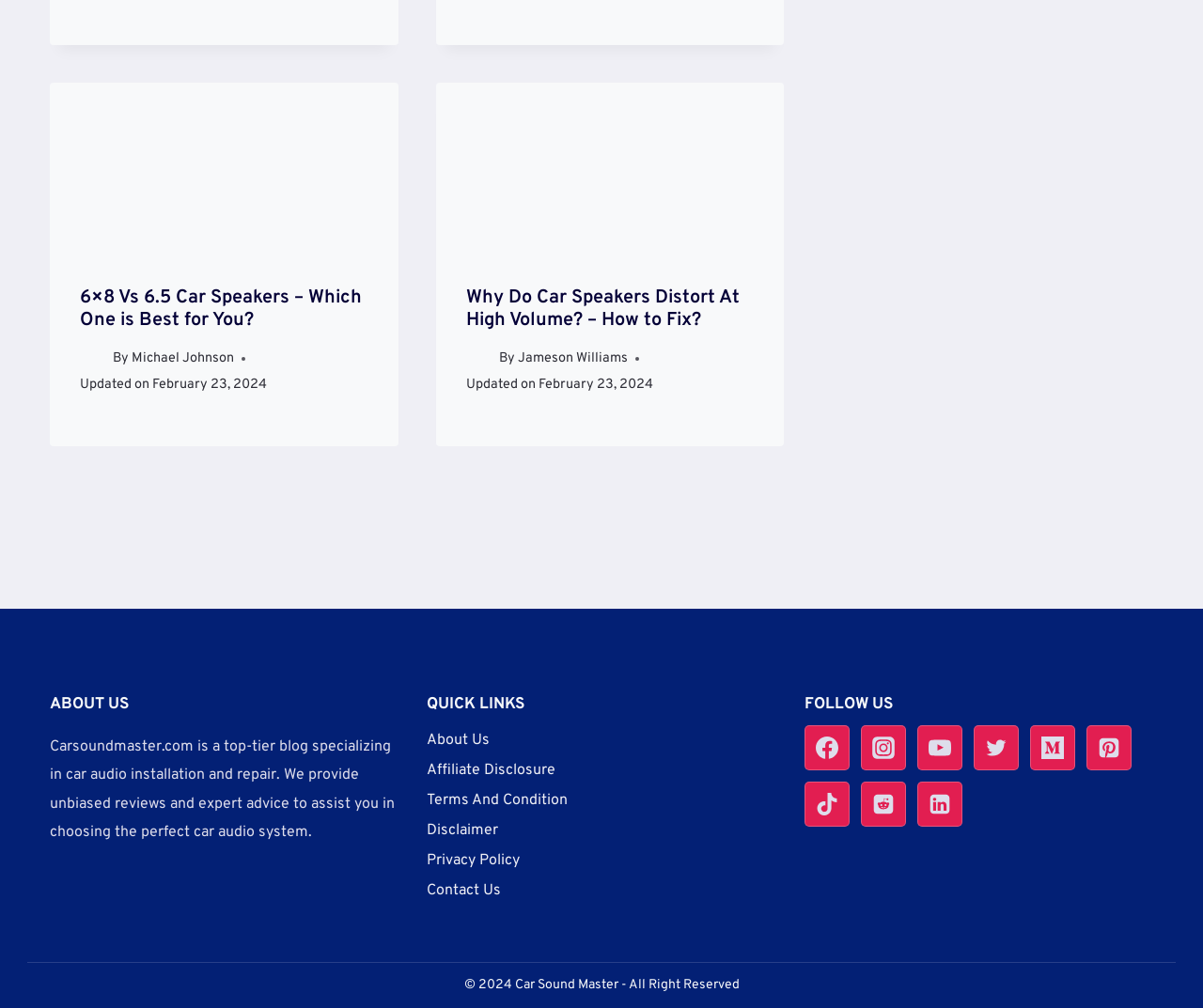Identify the coordinates of the bounding box for the element described below: "Linkedin". Return the coordinates as four float numbers between 0 and 1: [left, top, right, bottom].

[0.762, 0.776, 0.8, 0.82]